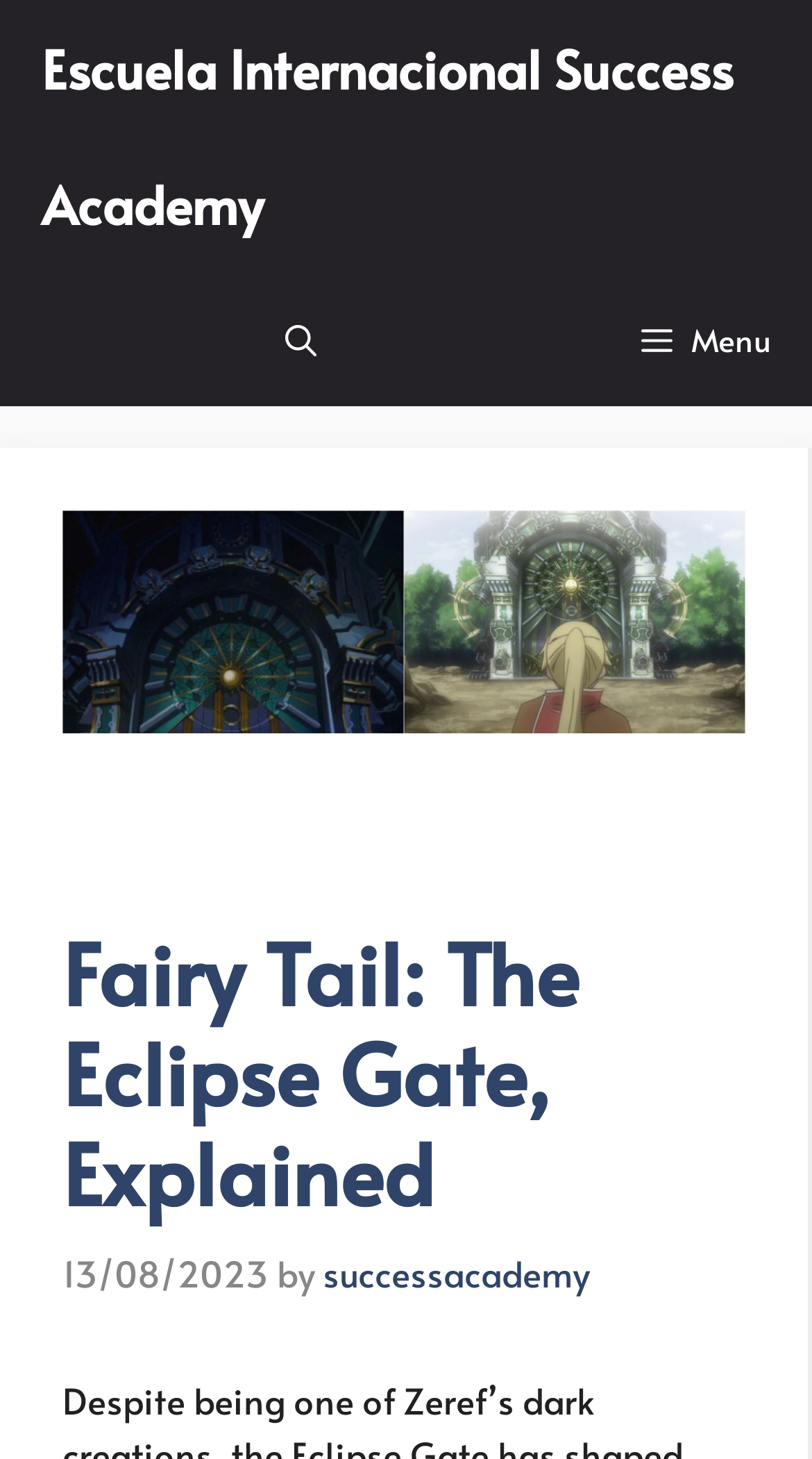Extract the heading text from the webpage.

Fairy Tail: The Eclipse Gate, Explained